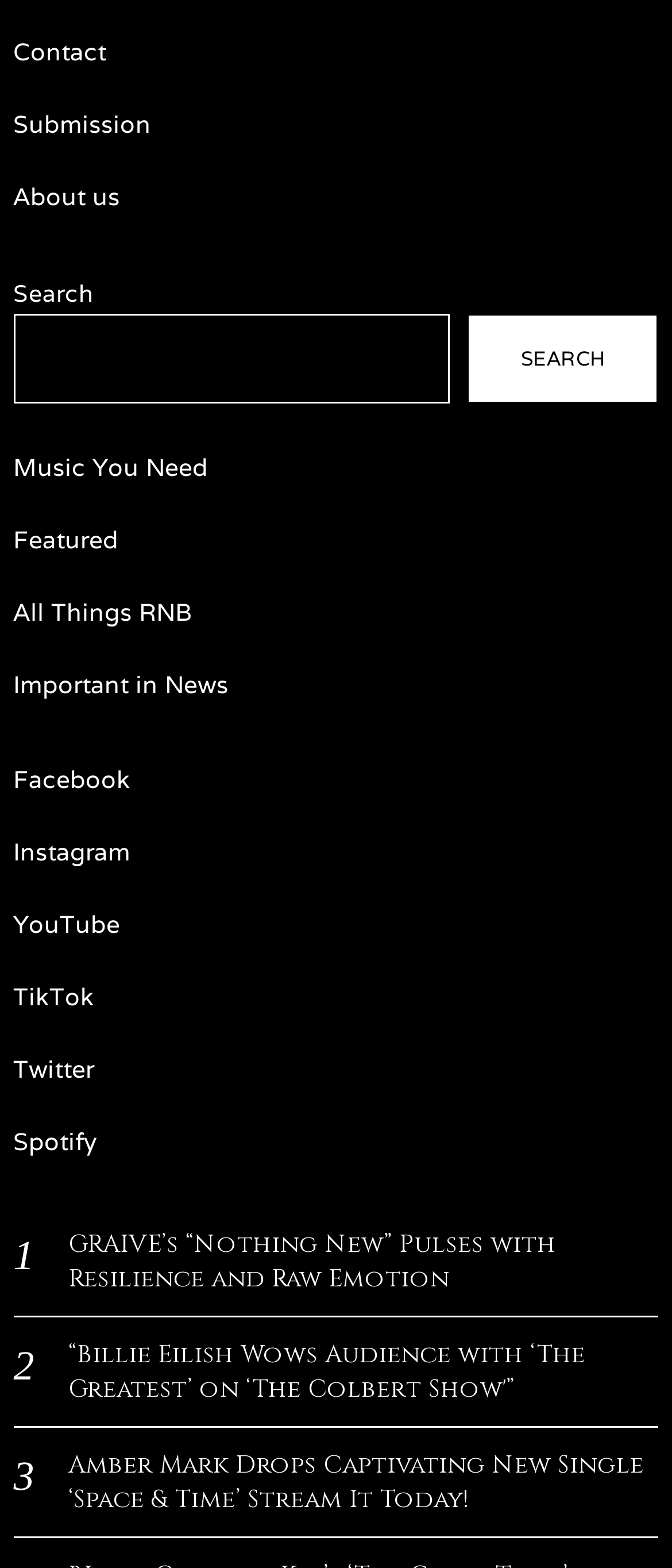What is the topic of the article 'GRAIVE’s “Nothing New” Pulses with Resilience and Raw Emotion'? From the image, respond with a single word or brief phrase.

Music